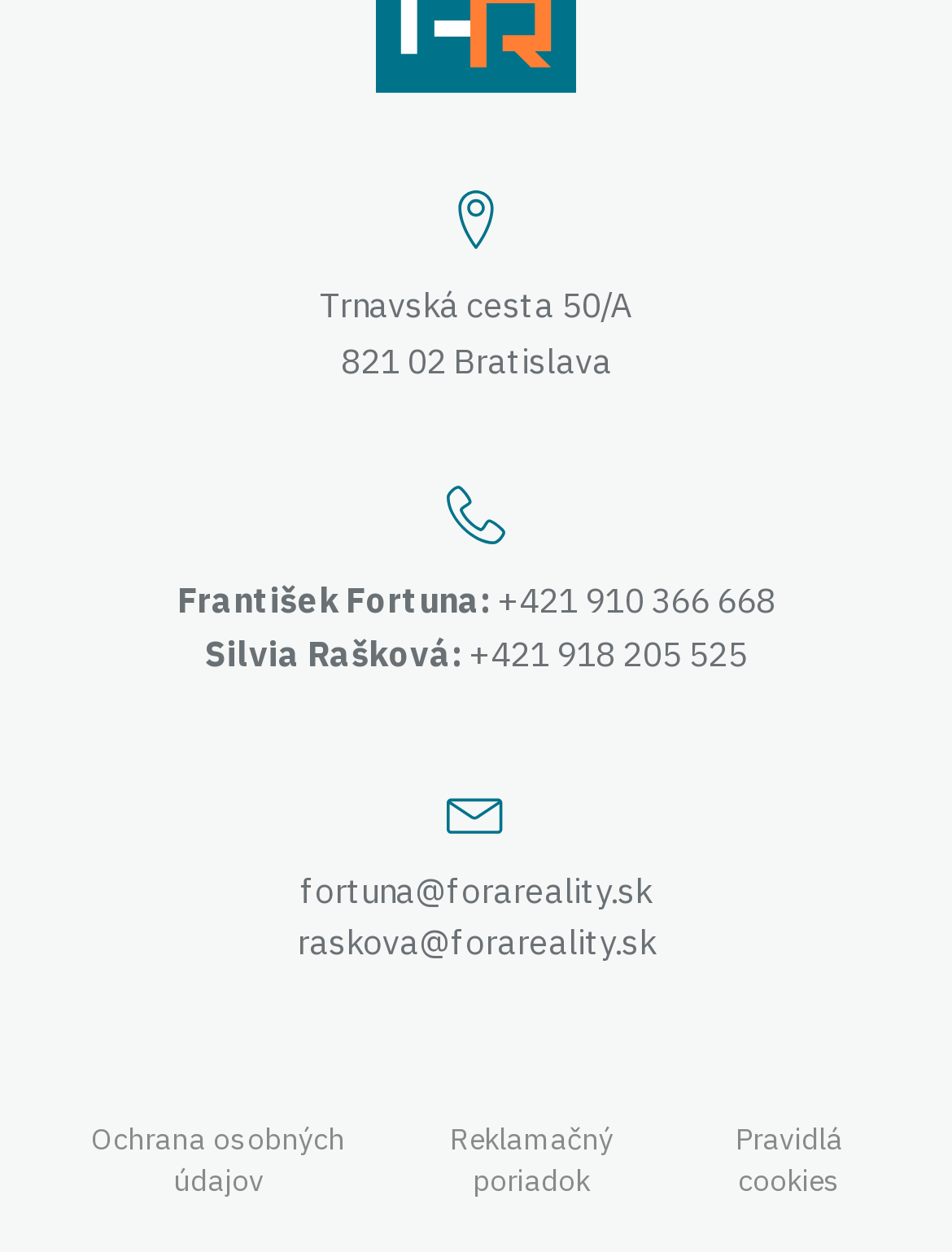Please answer the following question using a single word or phrase: 
What is the email address of František Fortuna?

fortuna@forareality.sk